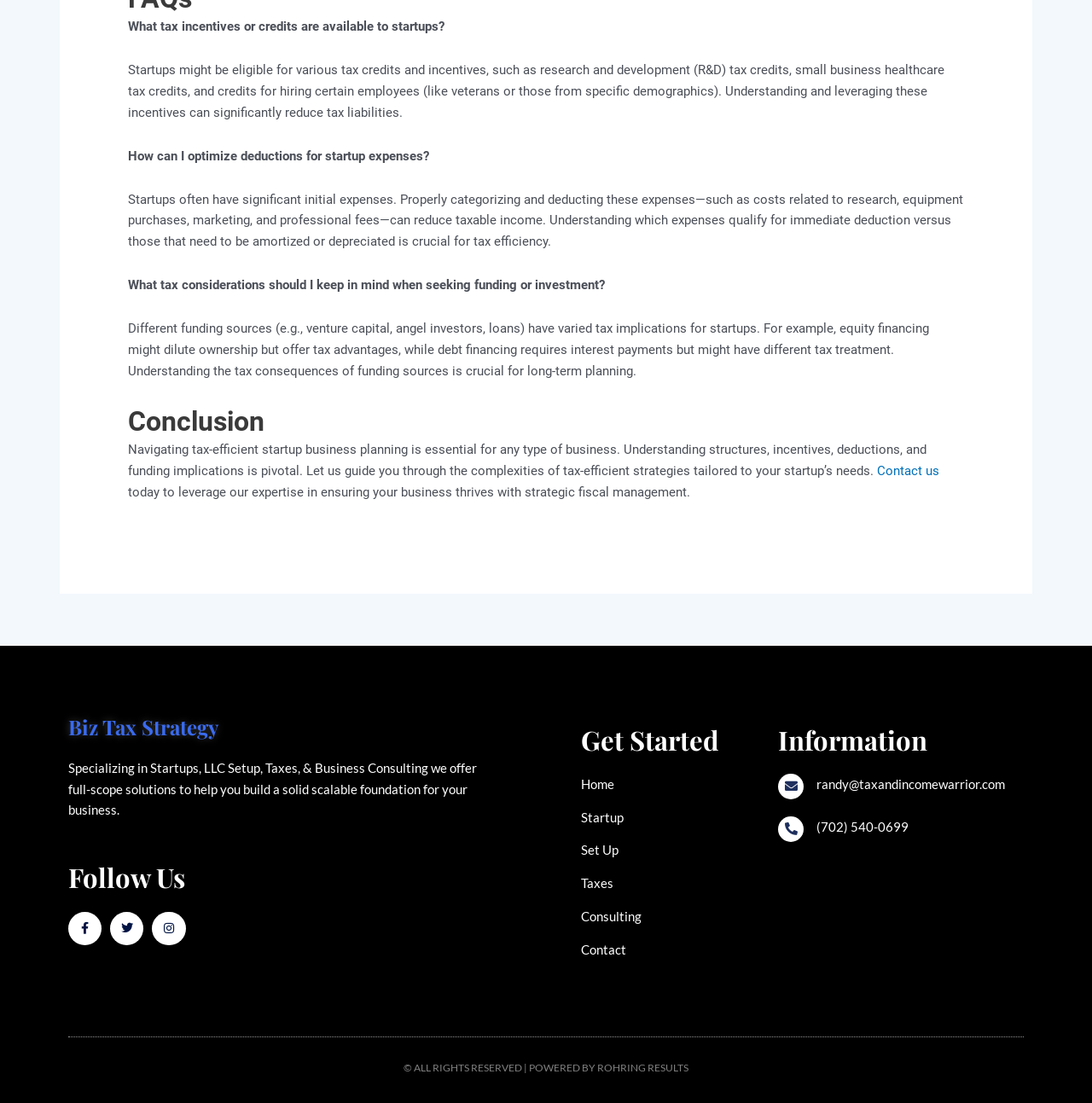Locate the bounding box for the described UI element: "Rohring Results". Ensure the coordinates are four float numbers between 0 and 1, formatted as [left, top, right, bottom].

[0.547, 0.962, 0.63, 0.974]